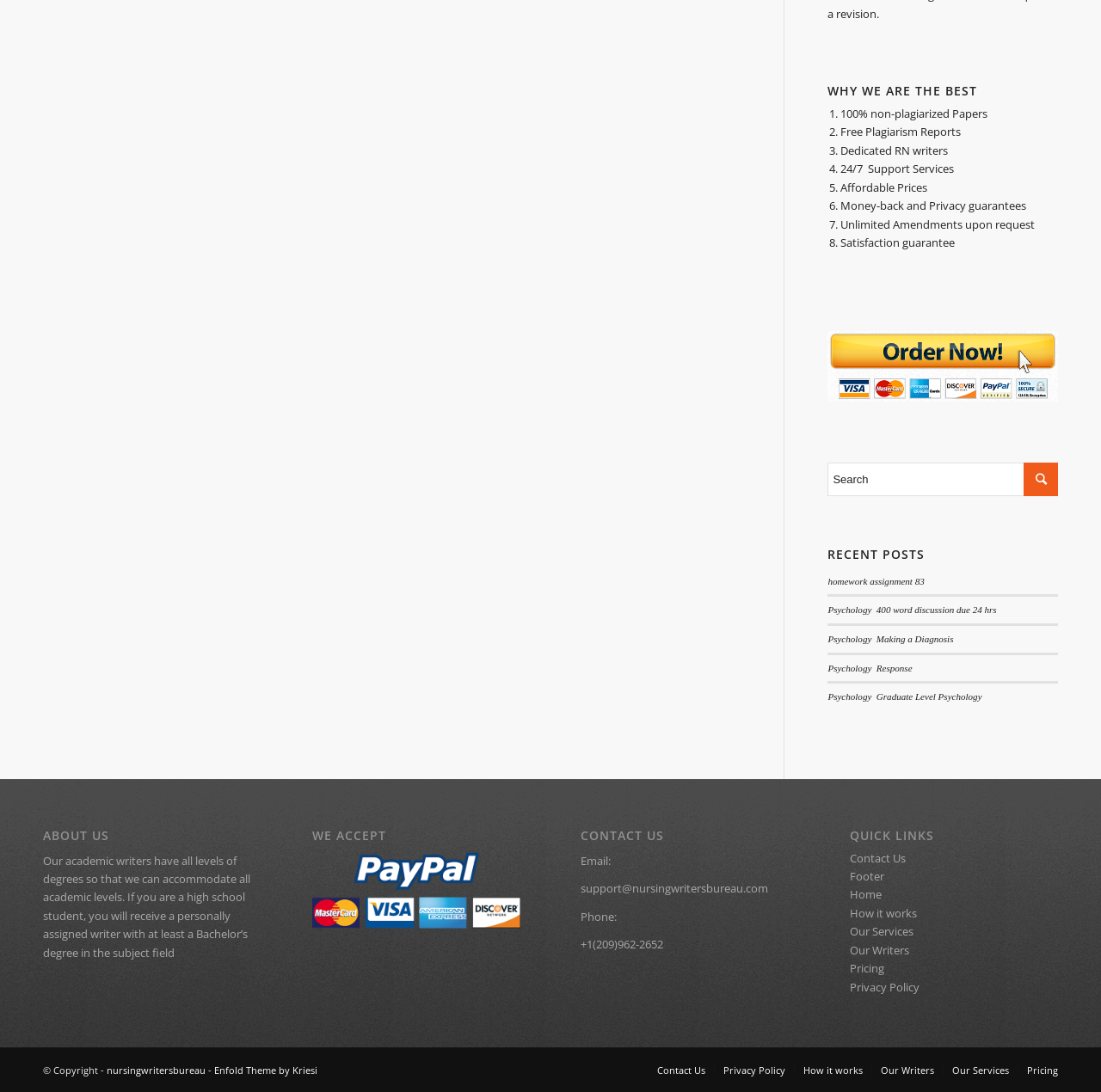Examine the screenshot and answer the question in as much detail as possible: What is the main heading of the top section?

The main heading of the top section is 'WHY WE ARE THE BEST' which is indicated by the heading element with the text 'WHY WE ARE THE BEST' at the top of the webpage.